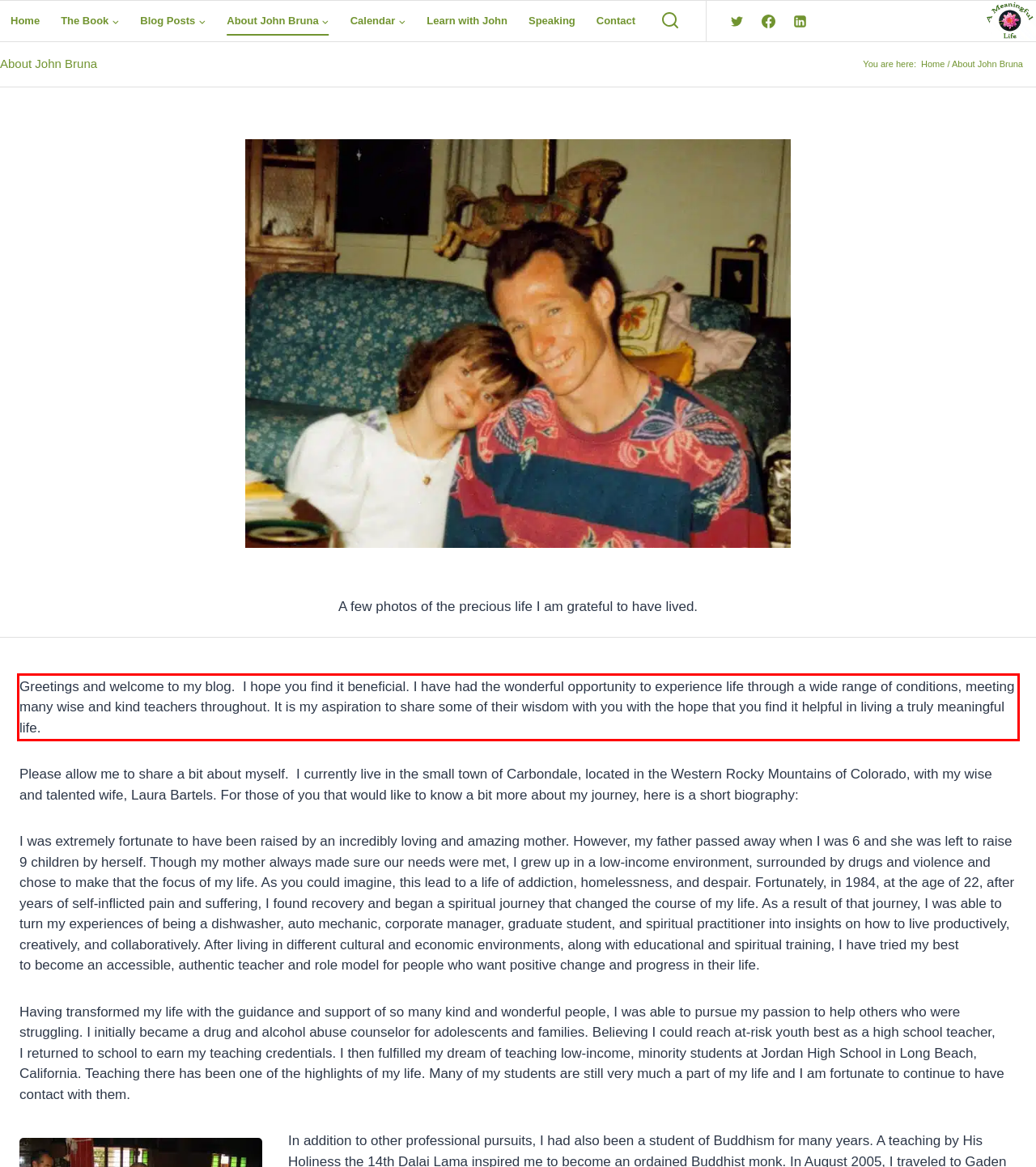Analyze the webpage screenshot and use OCR to recognize the text content in the red bounding box.

Greetings and welcome to my blog. I hope you find it beneficial. I have had the wonderful opportunity to experience life through a wide range of conditions, meeting many wise and kind teachers throughout. It is my aspiration to share some of their wisdom with you with the hope that you find it helpful in living a truly meaningful life.